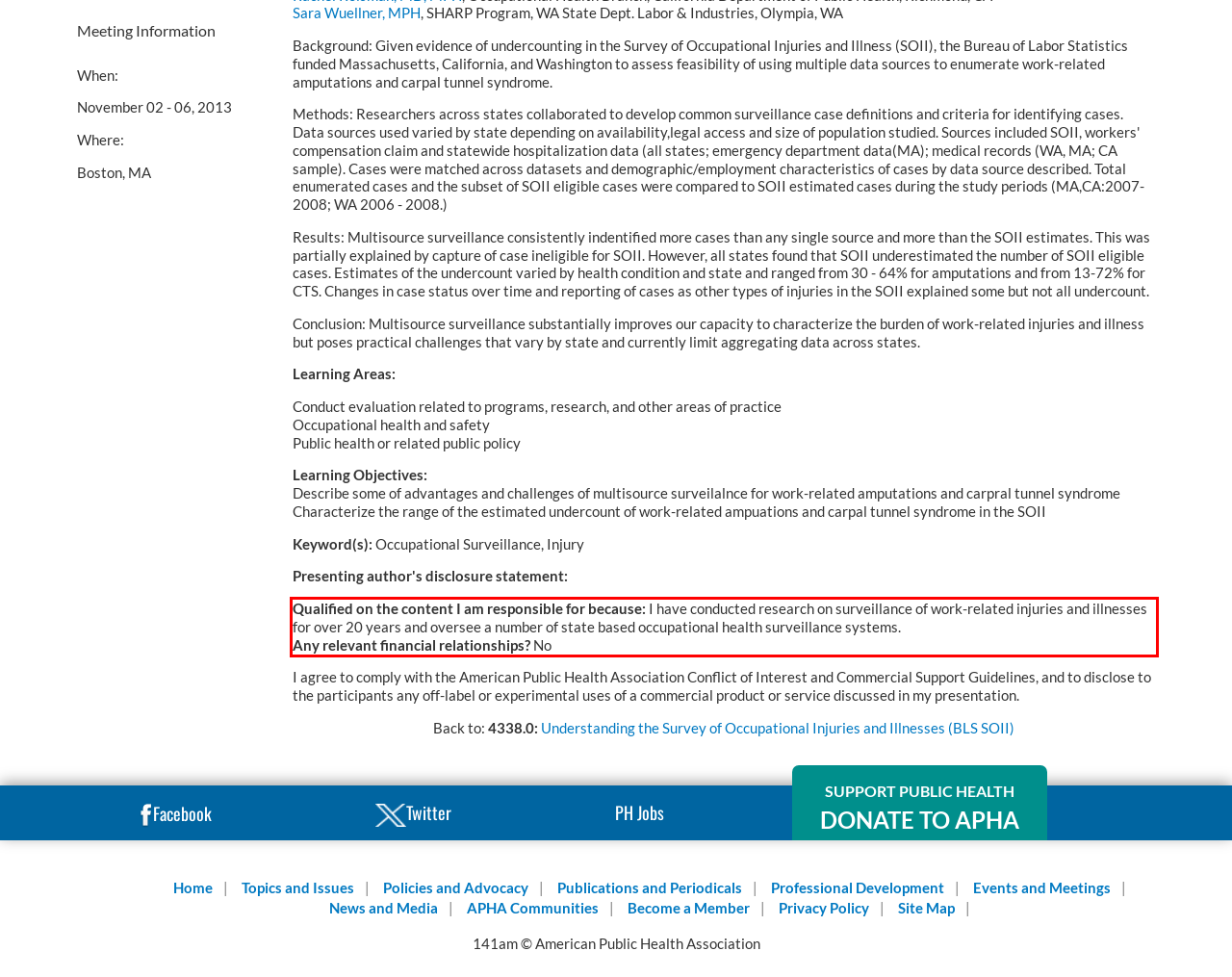Within the screenshot of the webpage, locate the red bounding box and use OCR to identify and provide the text content inside it.

Qualified on the content I am responsible for because: I have conducted research on surveillance of work-related injuries and illnesses for over 20 years and oversee a number of state based occupational health surveillance systems. Any relevant financial relationships? No